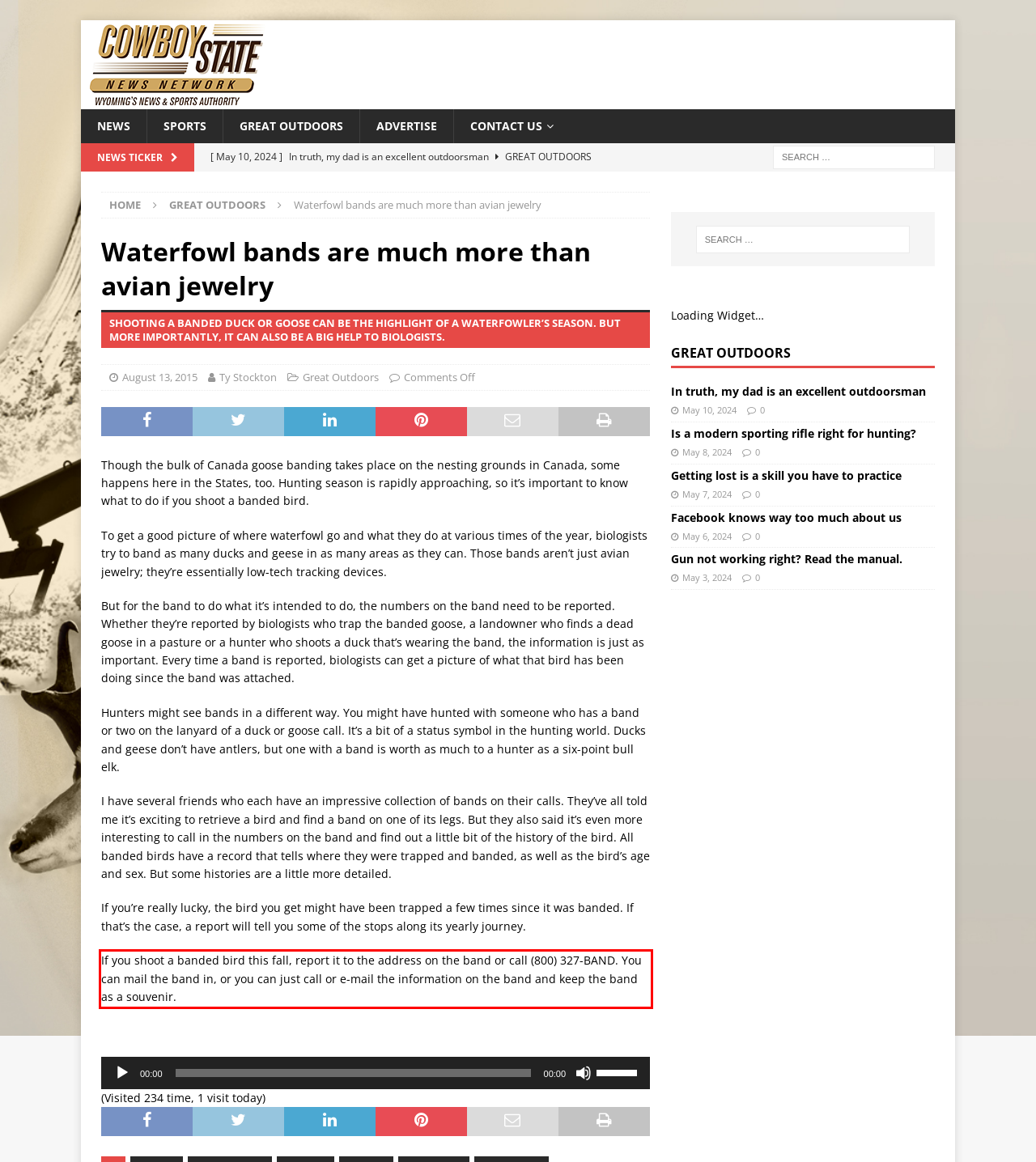With the provided screenshot of a webpage, locate the red bounding box and perform OCR to extract the text content inside it.

If you shoot a banded bird this fall, report it to the address on the band or call (800) 327-BAND. You can mail the band in, or you can just call or e-mail the information on the band and keep the band as a souvenir.